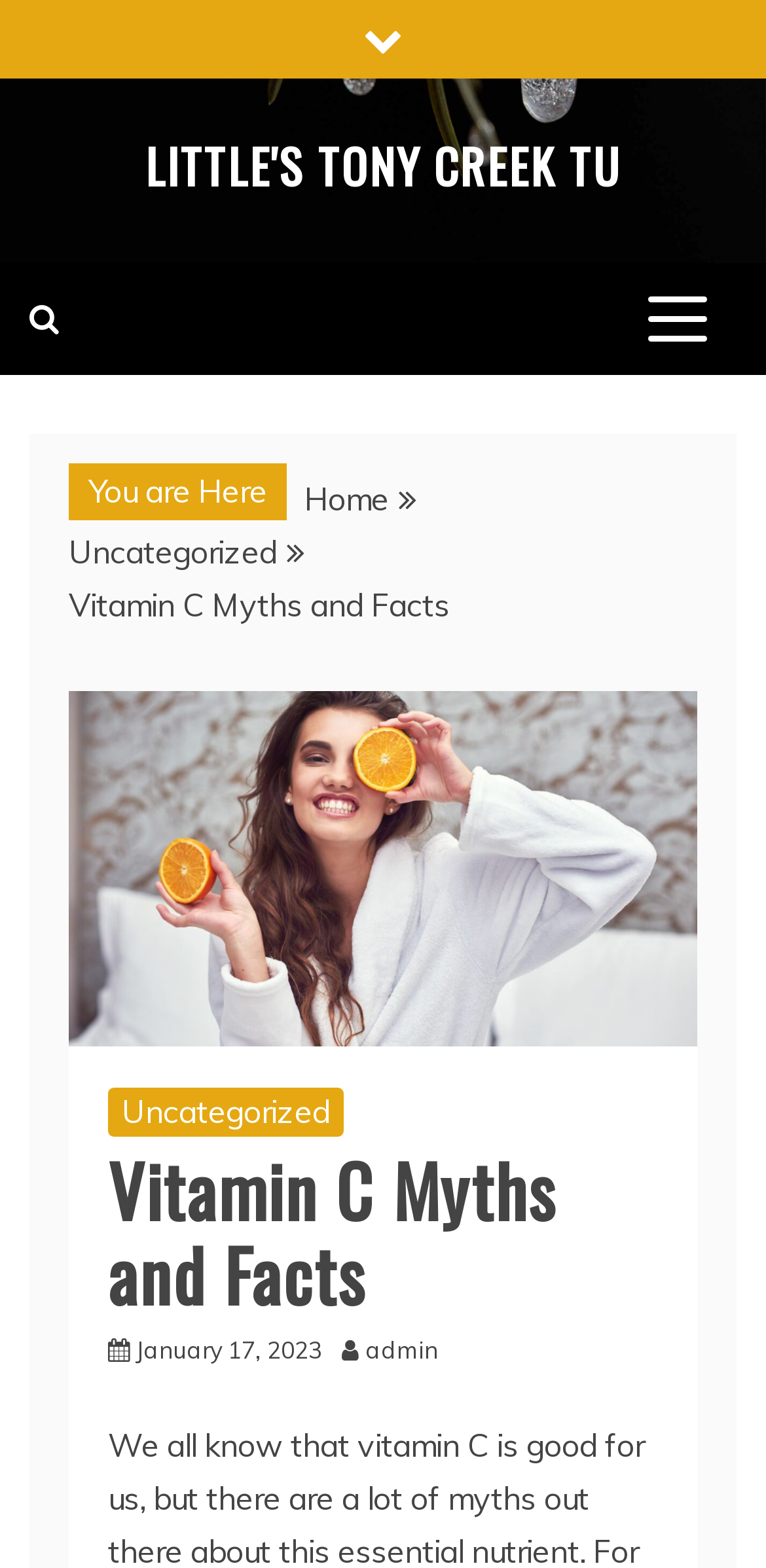What is the text above the breadcrumbs navigation?
Based on the image content, provide your answer in one word or a short phrase.

You are Here